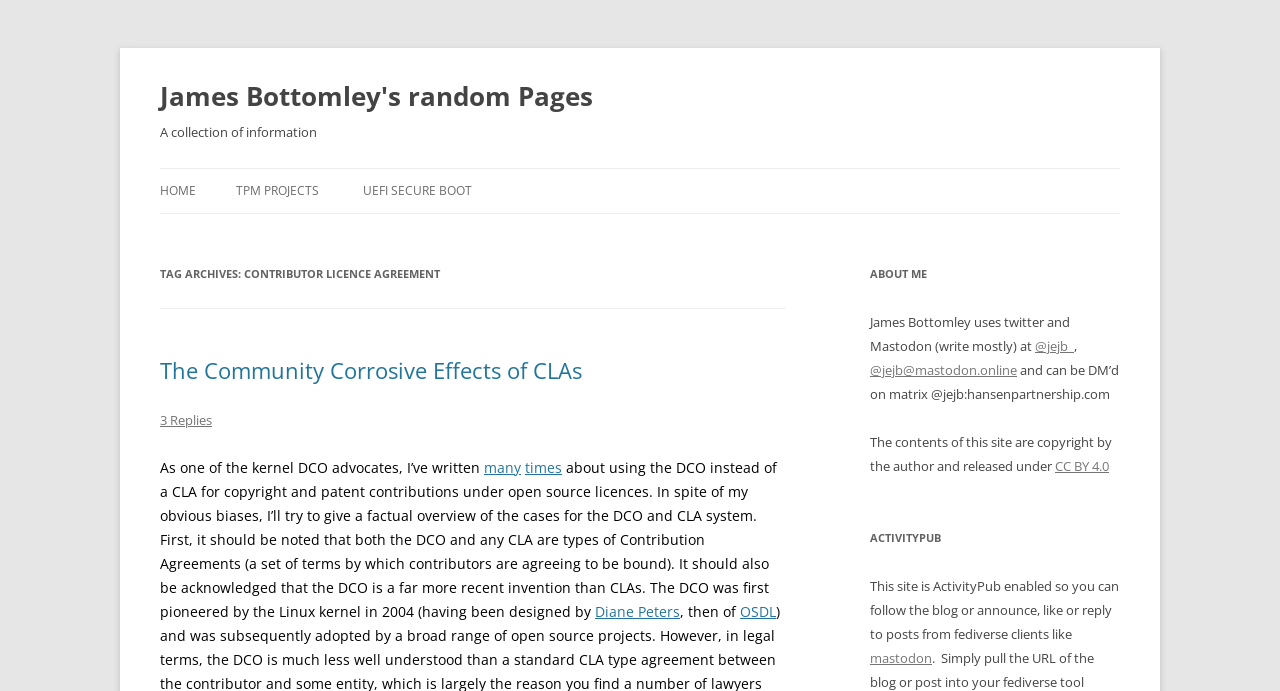Locate the bounding box coordinates of the element that needs to be clicked to carry out the instruction: "read about contributor licence agreement". The coordinates should be given as four float numbers ranging from 0 to 1, i.e., [left, top, right, bottom].

[0.125, 0.38, 0.613, 0.414]